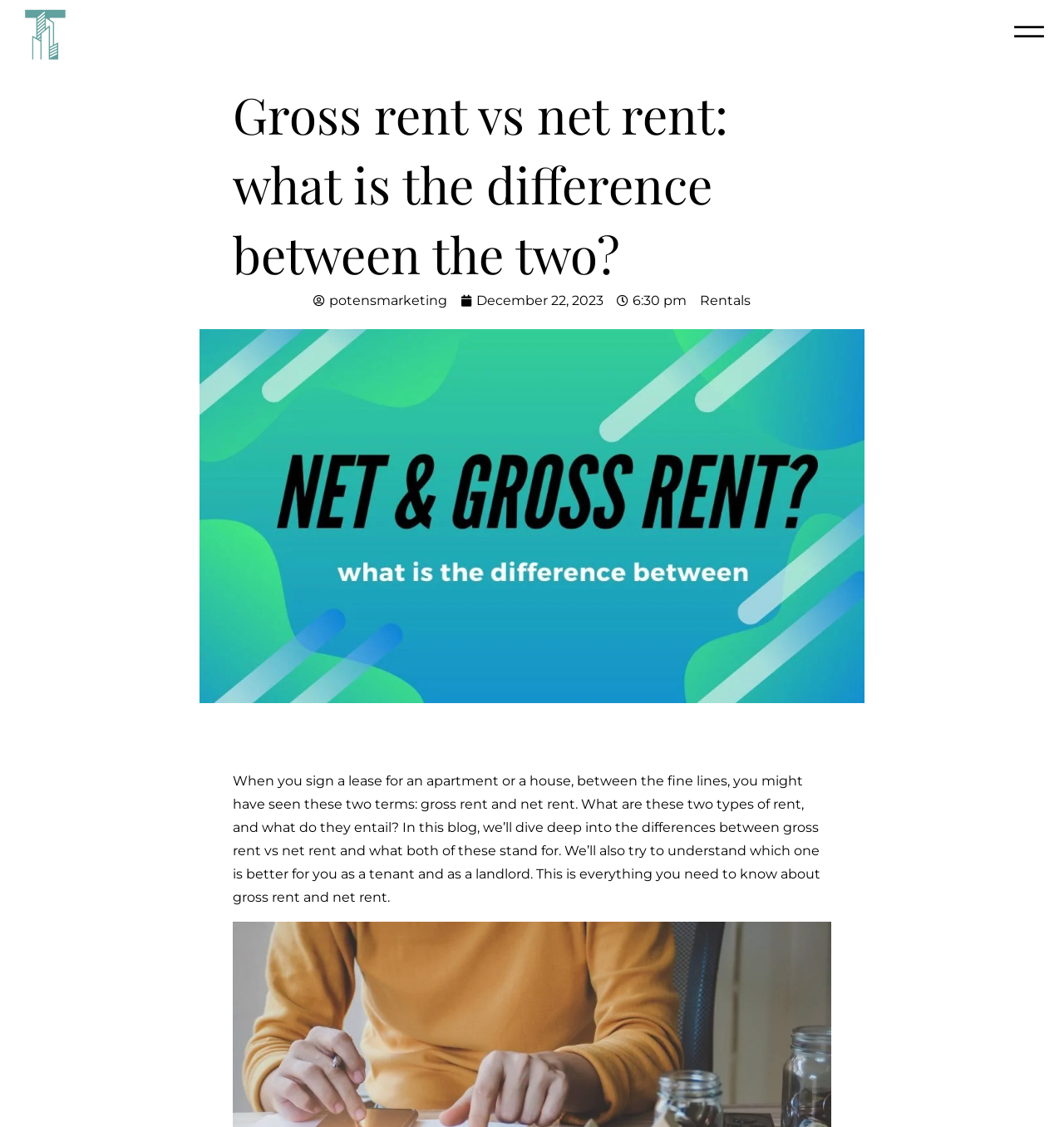Locate the bounding box of the UI element with the following description: "December 22, 2023".

[0.433, 0.256, 0.567, 0.278]